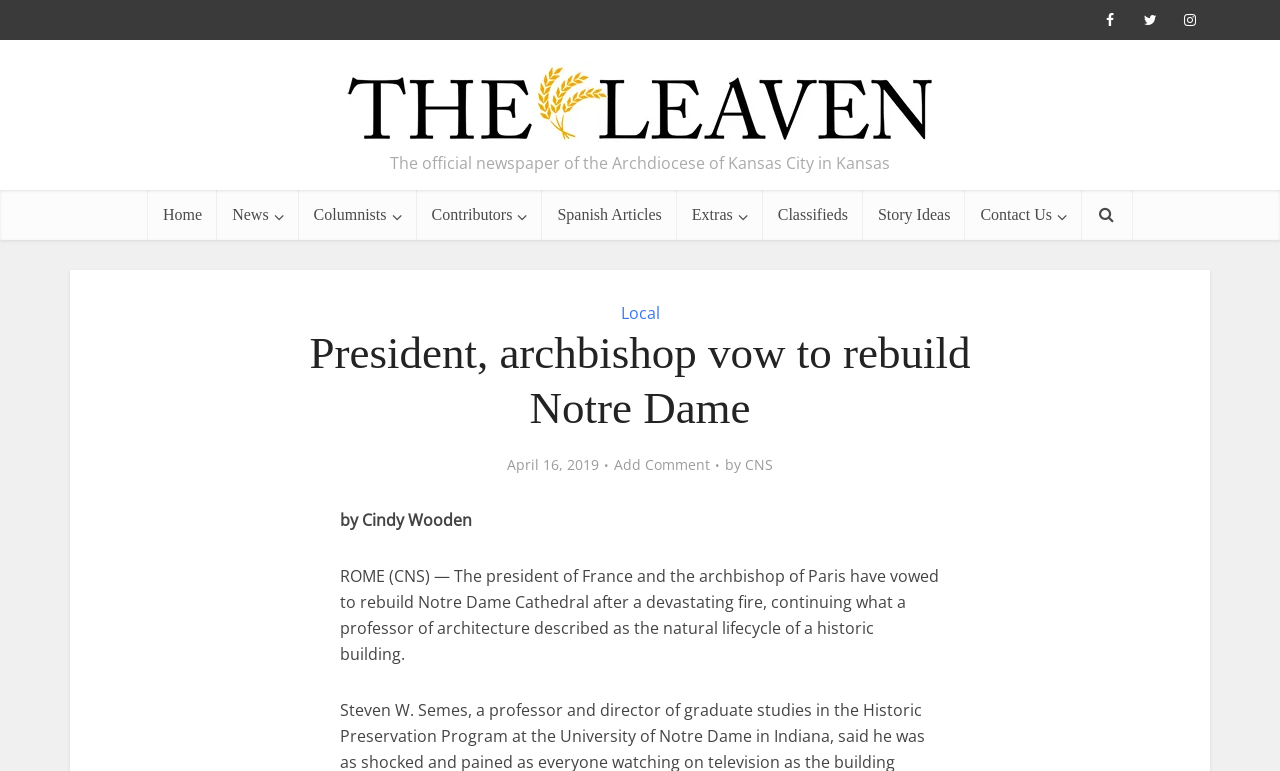How many links are in the top navigation bar?
Based on the visual information, provide a detailed and comprehensive answer.

I counted the links in the top navigation bar, which are 'Home', 'Columnists', 'Contributors', 'Spanish Articles', 'Classifieds', 'Story Ideas', and 'Contact Us'.